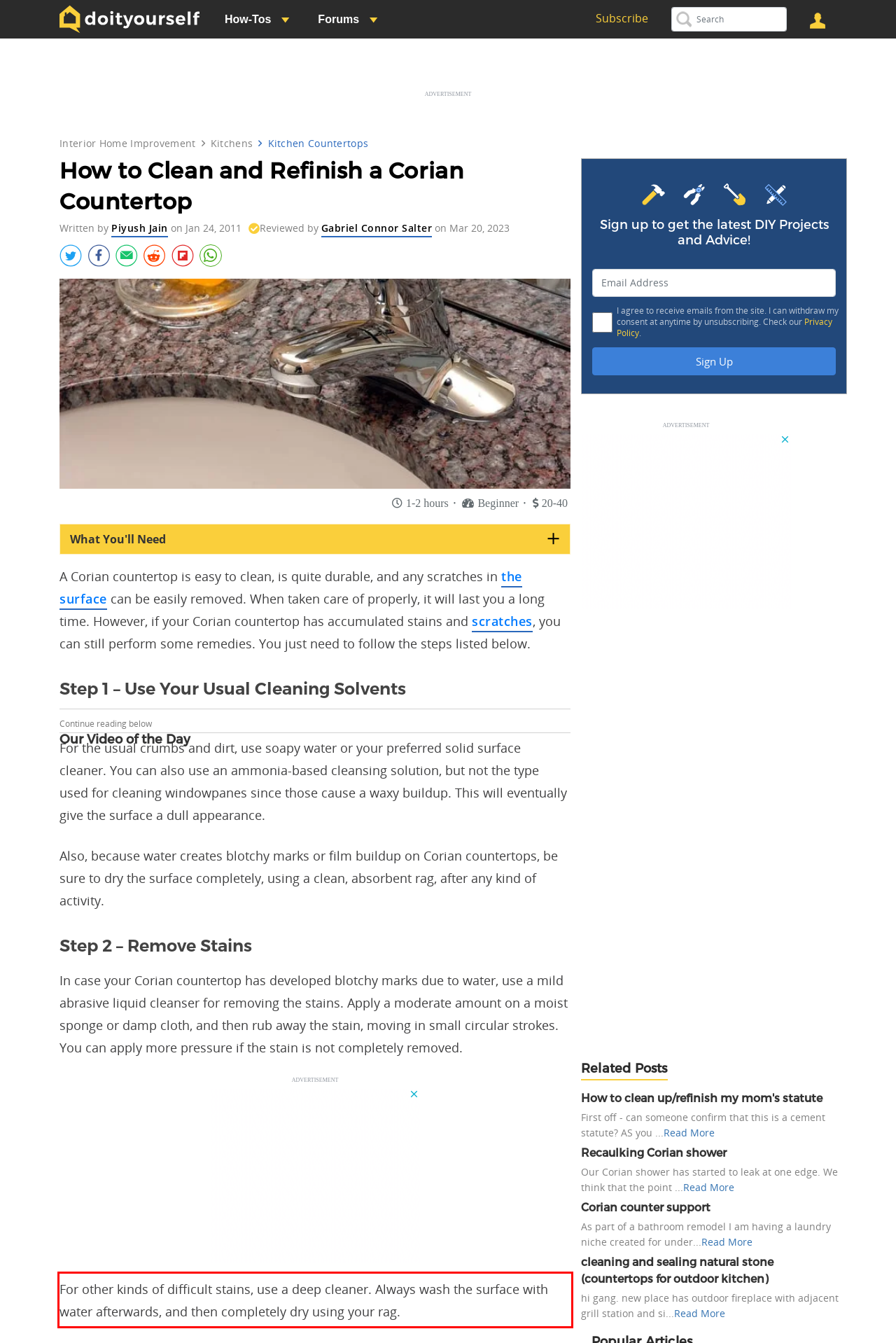Using the provided webpage screenshot, identify and read the text within the red rectangle bounding box.

For other kinds of difficult stains, use a deep cleaner. Always wash the surface with water afterwards, and then completely dry using your rag.